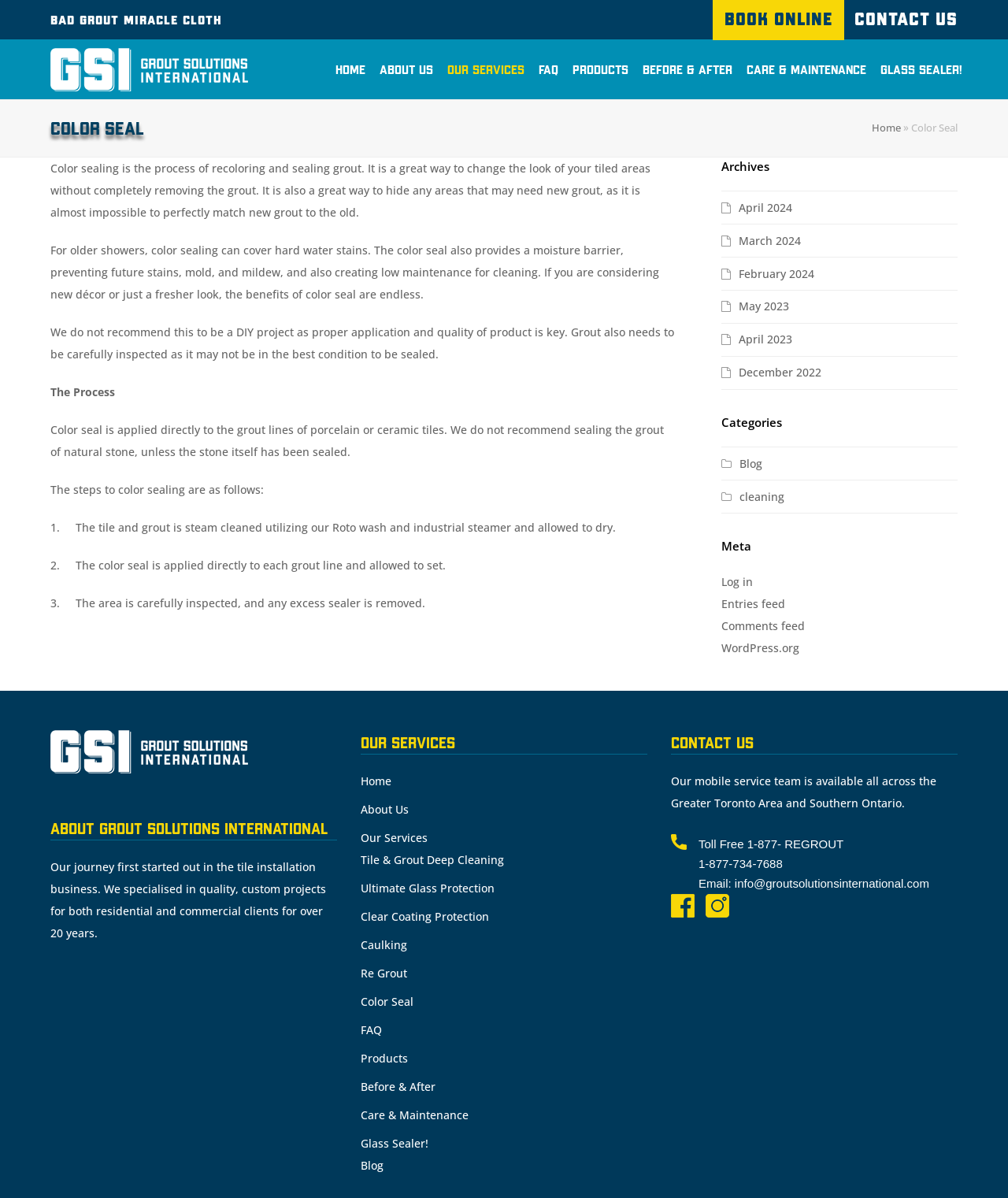Identify the bounding box of the UI element that matches this description: "BAD GROUT MIRACLE CLOTH".

[0.05, 0.01, 0.22, 0.022]